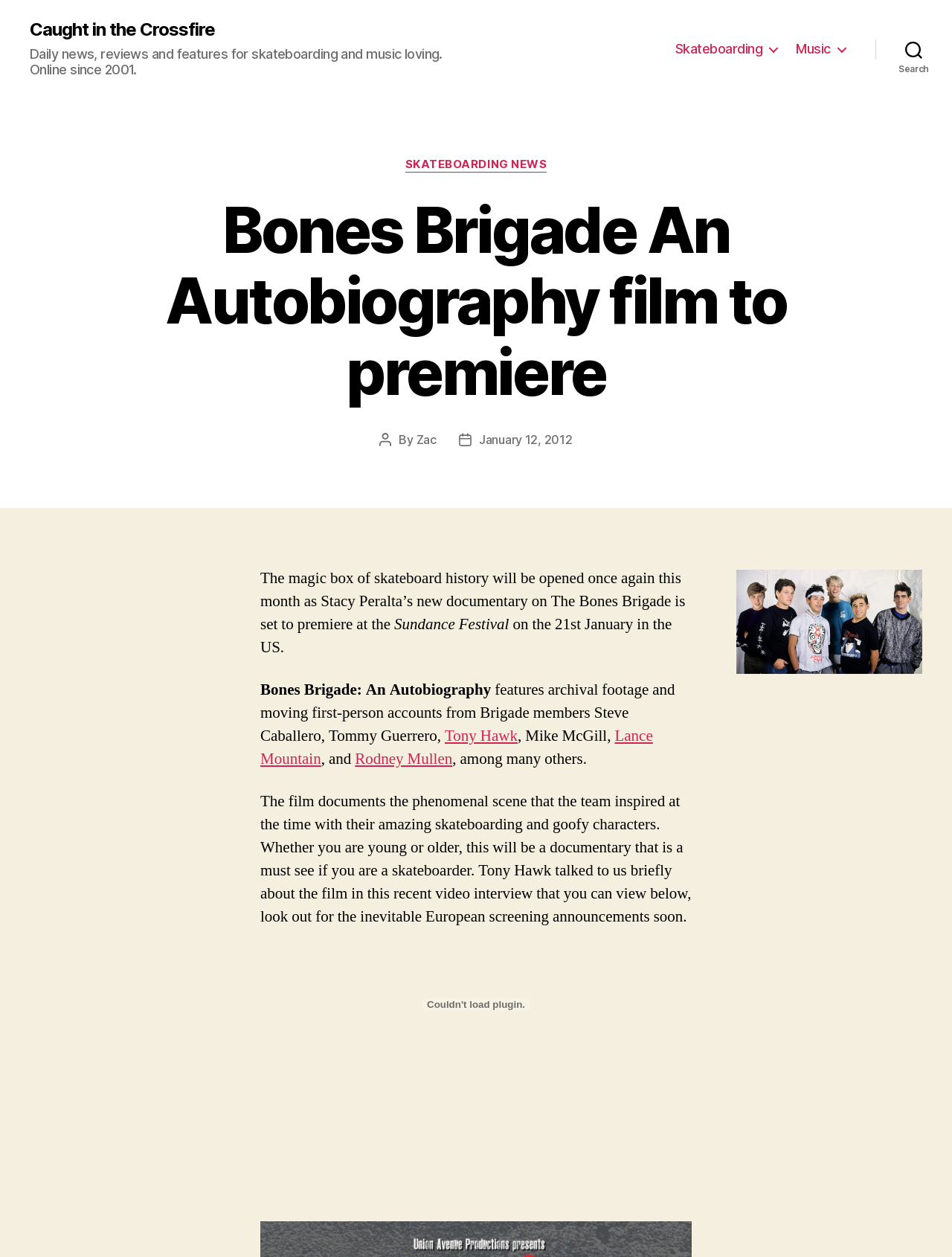Respond to the question below with a single word or phrase: What is the purpose of the documentary film?

To document the phenomenal scene of the Bones Brigade team